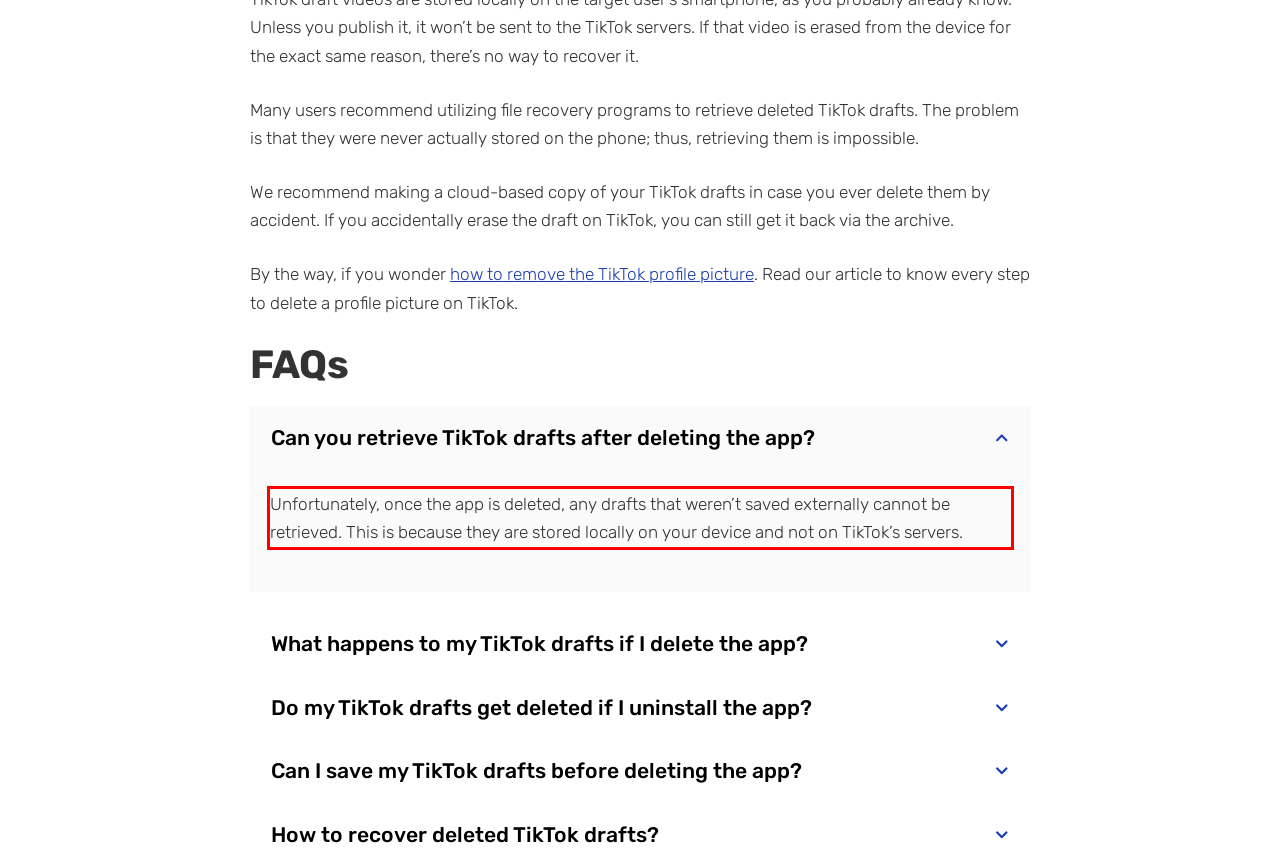Examine the webpage screenshot, find the red bounding box, and extract the text content within this marked area.

Unfortunately, once the app is deleted, any drafts that weren’t saved externally cannot be retrieved. This is because they are stored locally on your device and not on TikTok’s servers.